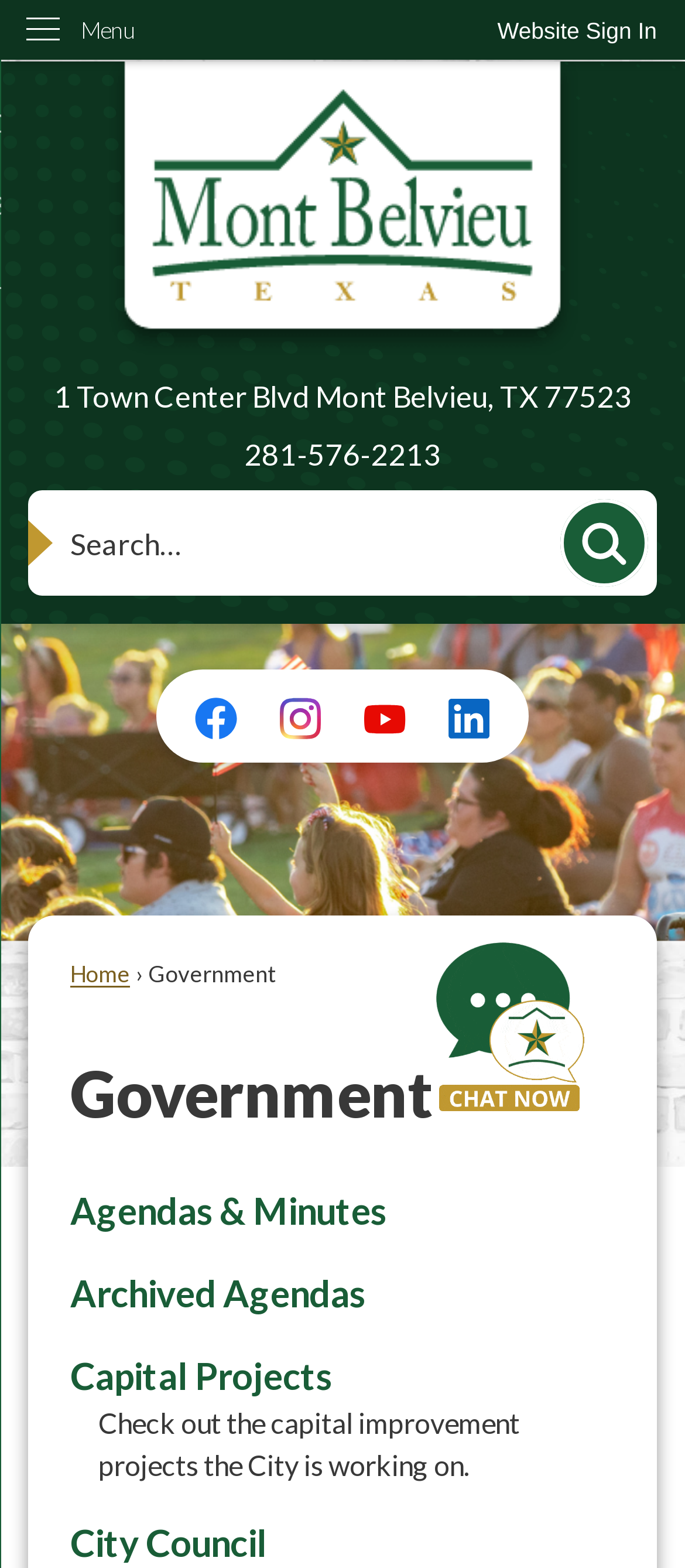Locate the bounding box coordinates of the area where you should click to accomplish the instruction: "Check out the capital improvement projects".

[0.103, 0.863, 0.485, 0.891]